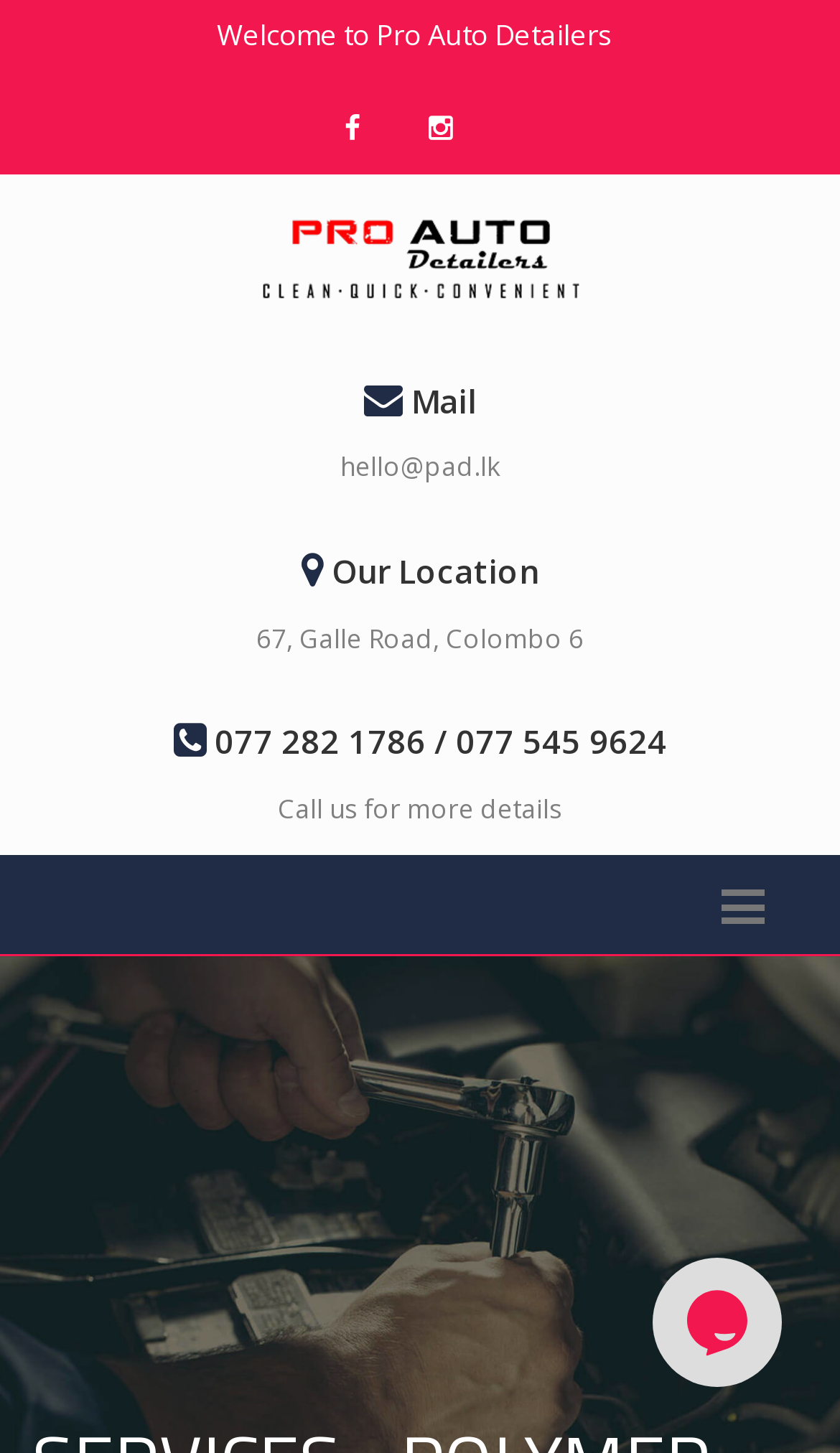What is the phone number of the auto detailers?
Offer a detailed and full explanation in response to the question.

I found a StaticText element with the text '077 282 1786 / 077 545 9624' which is likely to be the phone number of the auto detailers. This element is located below the location information, which further supports this conclusion.